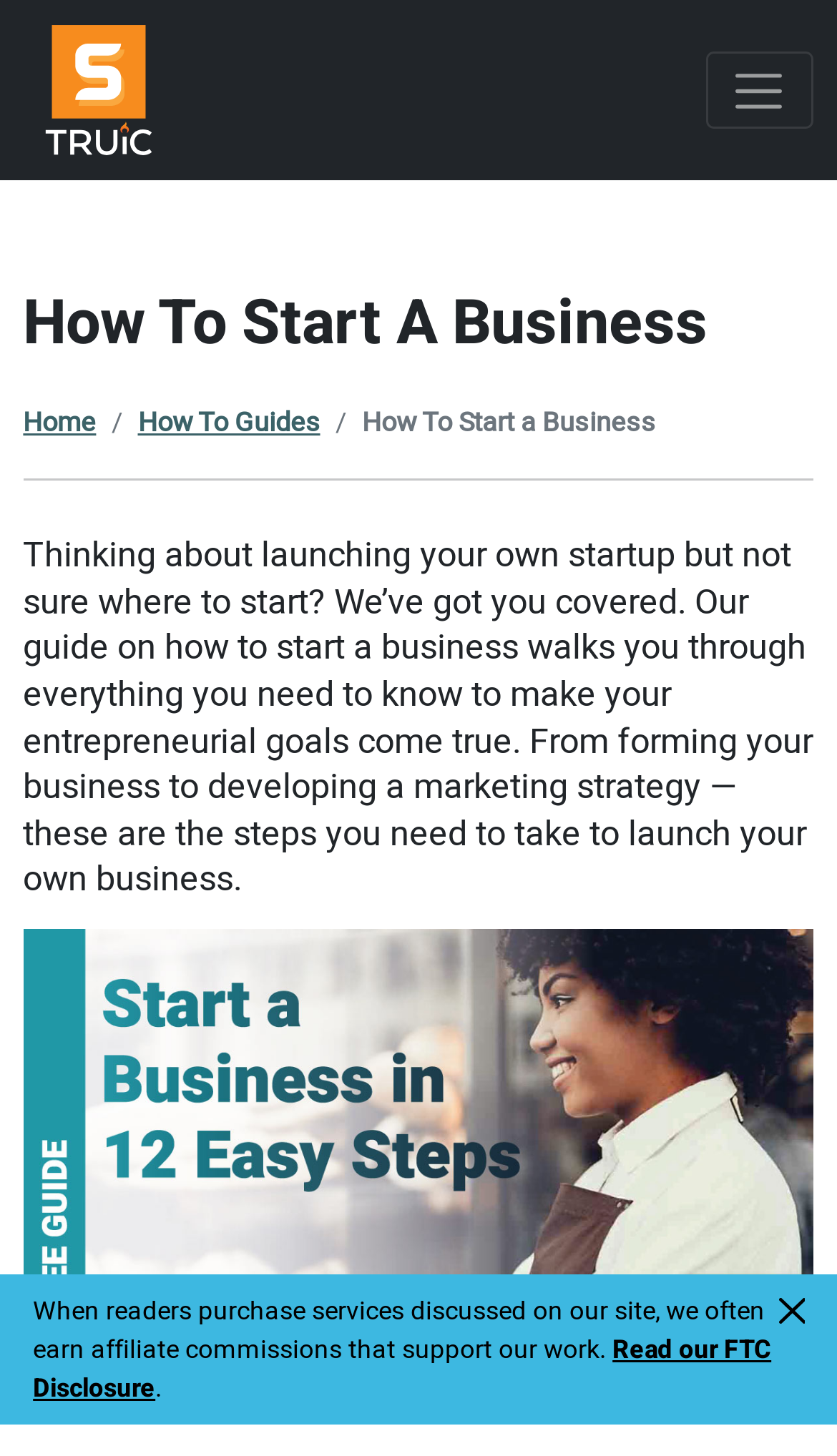What is the relationship between the website and affiliate commissions?
Give a detailed explanation using the information visible in the image.

The alert section on the webpage mentions that when readers purchase services discussed on the site, the website often earns affiliate commissions that support their work, indicating that the website earns affiliate commissions.